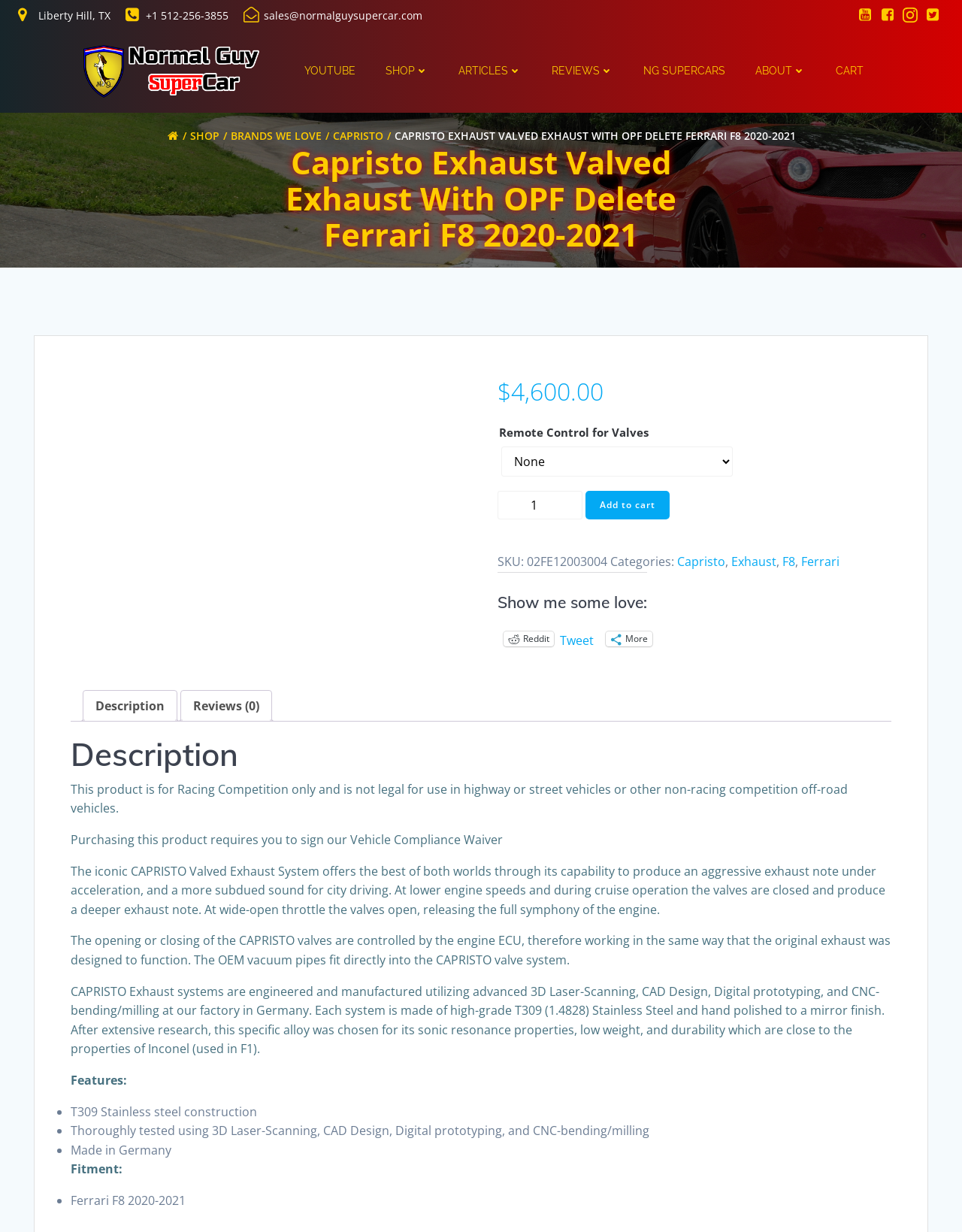Please specify the coordinates of the bounding box for the element that should be clicked to carry out this instruction: "Search for something". The coordinates must be four float numbers between 0 and 1, formatted as [left, top, right, bottom].

None